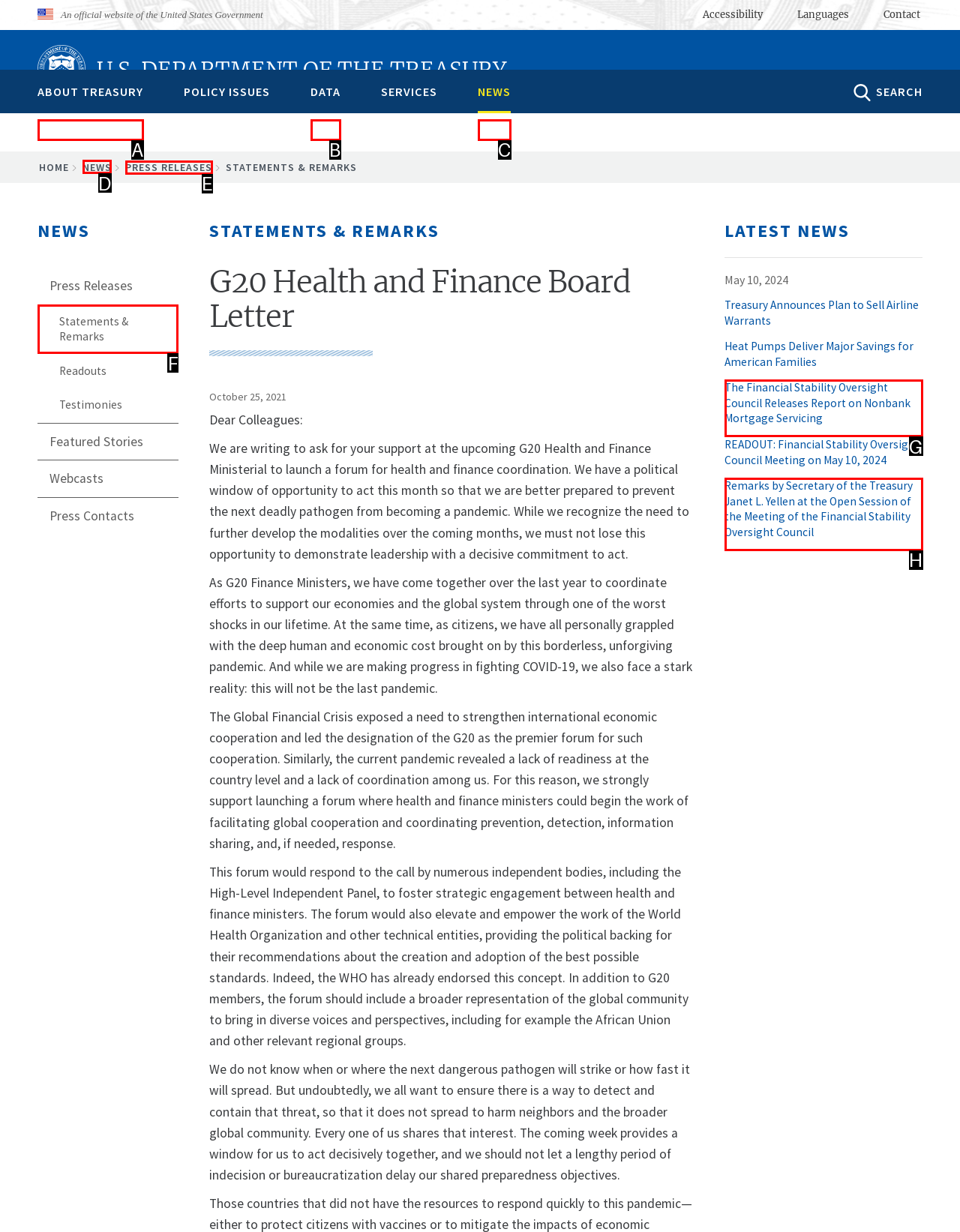Which UI element should be clicked to perform the following task: Click the 'NEWS' link in the breadcrumb? Answer with the corresponding letter from the choices.

D